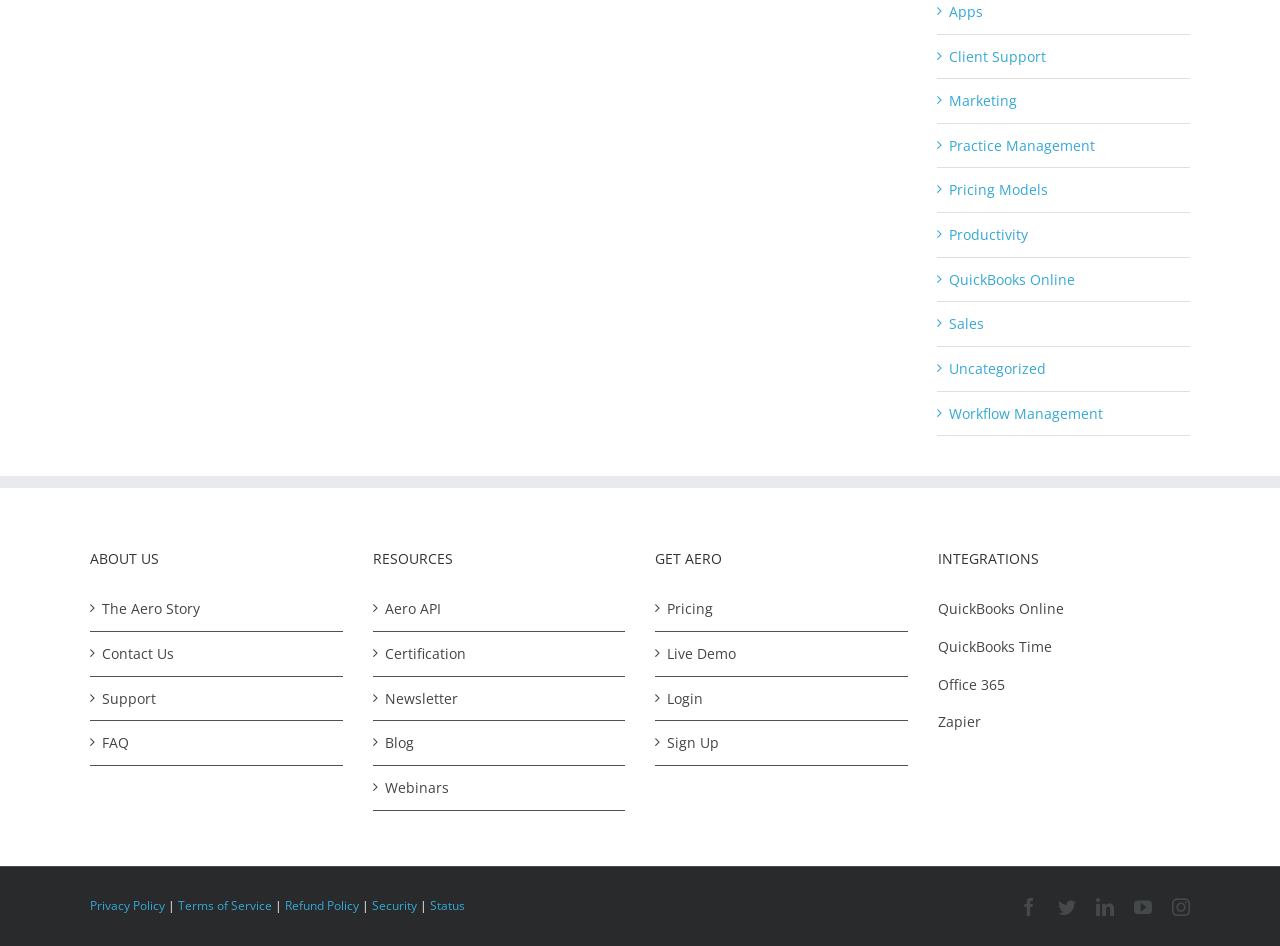What integrations are available with Aero?
Provide a one-word or short-phrase answer based on the image.

QuickBooks Online, QuickBooks Time, Office 365, Zapier